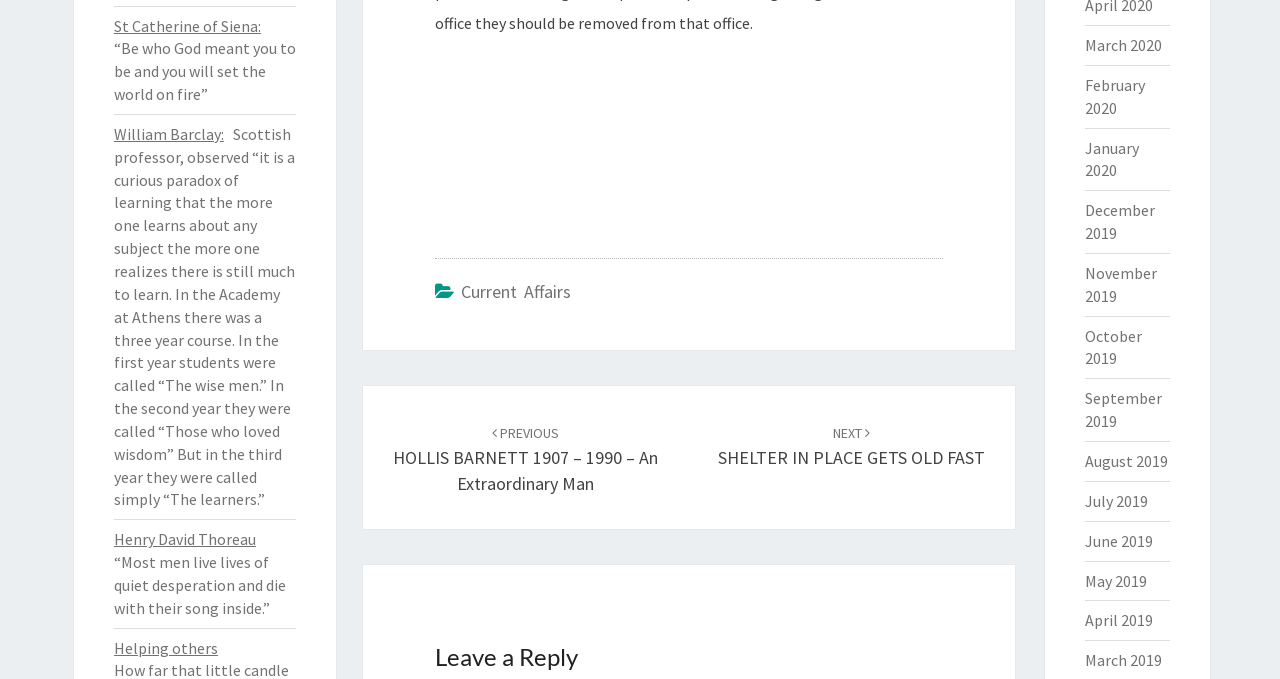Please locate the clickable area by providing the bounding box coordinates to follow this instruction: "Click on 'Current Affairs'".

[0.36, 0.413, 0.446, 0.447]